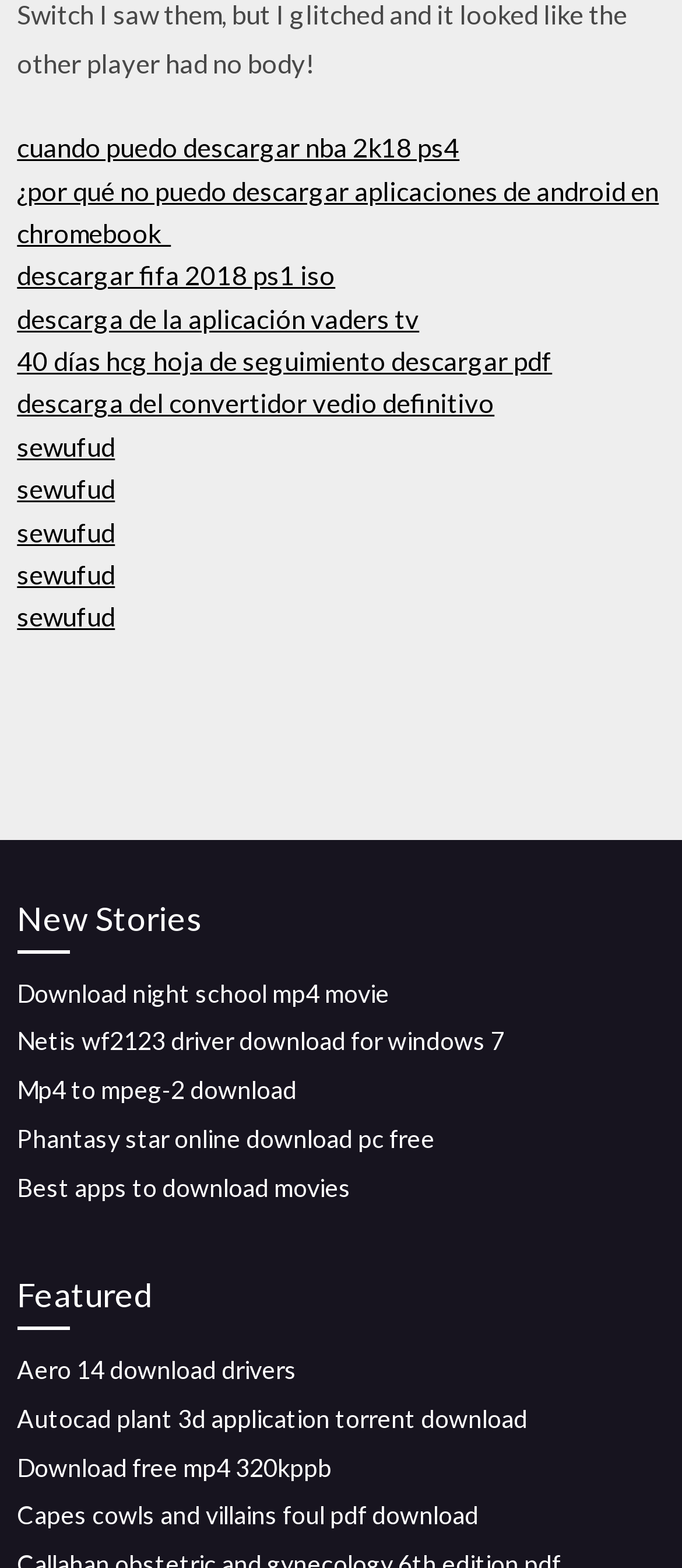Can you specify the bounding box coordinates for the region that should be clicked to fulfill this instruction: "Download NBA 2K18 for PS4".

[0.025, 0.084, 0.674, 0.104]